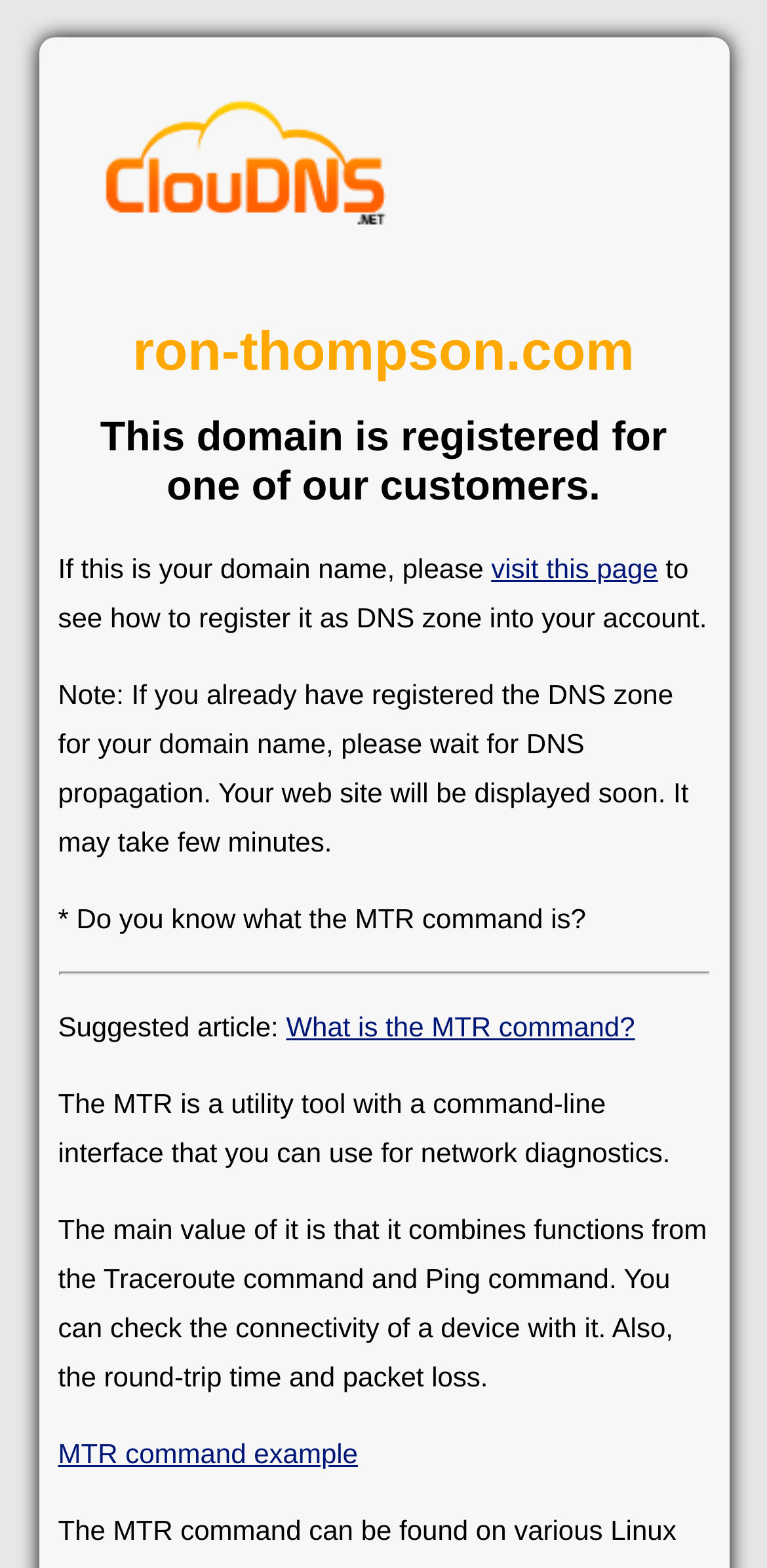Please locate the UI element described by "MTR command example" and provide its bounding box coordinates.

[0.076, 0.917, 0.467, 0.937]